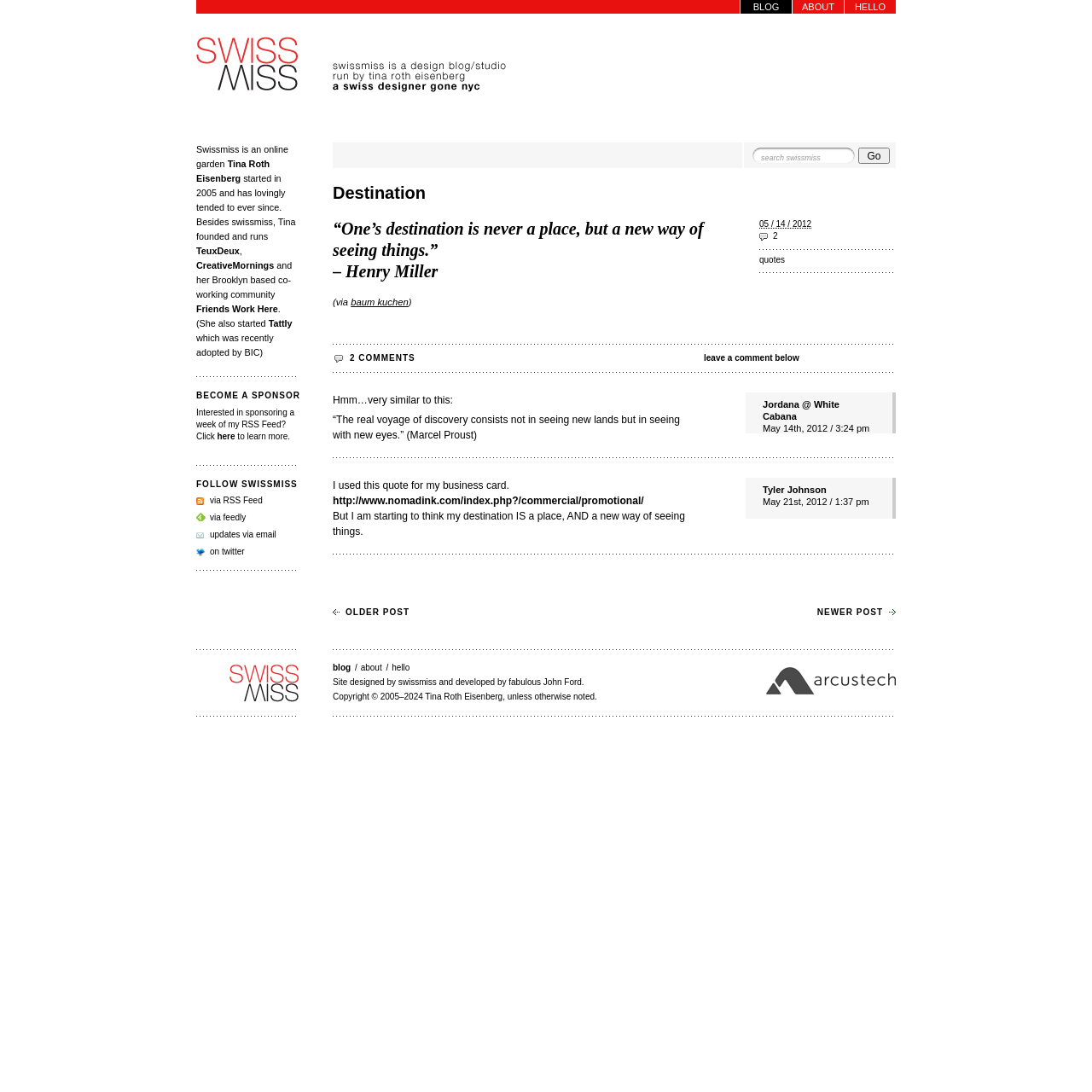What is the name of the online garden?
Using the information presented in the image, please offer a detailed response to the question.

The name of the online garden can be found in the heading element with the text 'swissmiss is an online garden (aka design blog) run by Tina Roth Eisenberg, a Swiss designer gone NYC.'